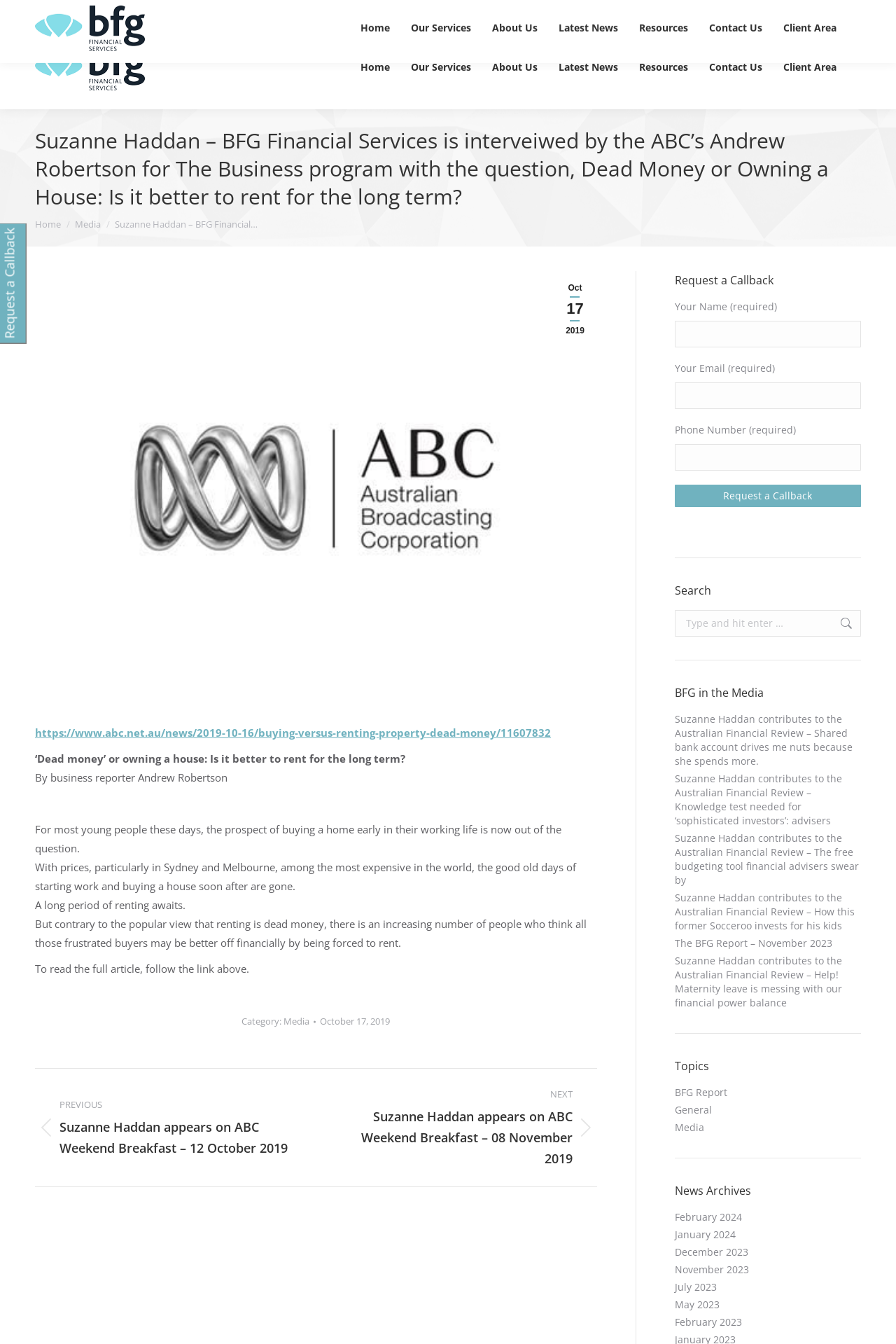Please determine the bounding box coordinates of the element to click on in order to accomplish the following task: "Click the 'Next post' link". Ensure the coordinates are four float numbers ranging from 0 to 1, i.e., [left, top, right, bottom].

[0.376, 0.808, 0.666, 0.87]